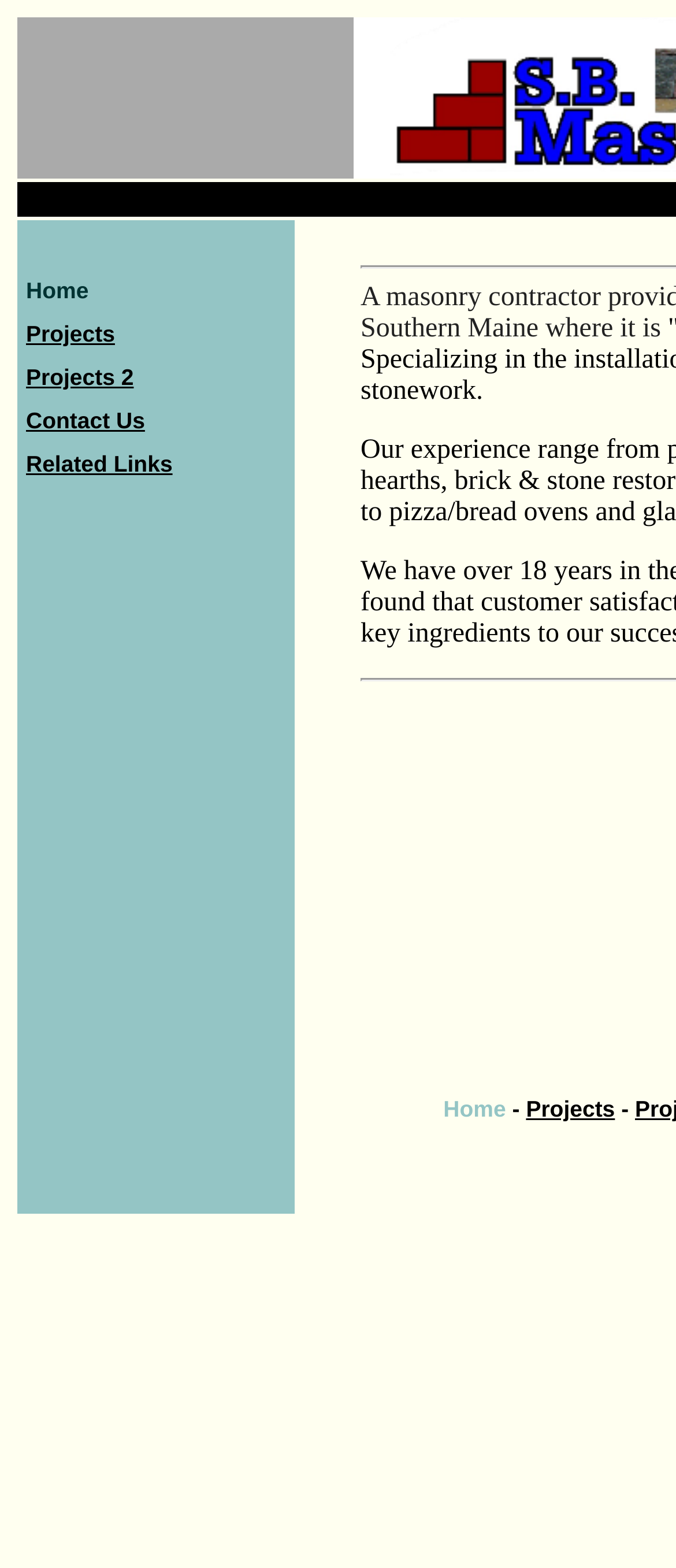Describe all significant elements and features of the webpage.

The webpage is titled "Maine Mason Home" and has a grid-like structure. At the top, there is a table cell spanning about half of the page's width, containing a navigation menu with five options: "Home", "Projects", "Projects 2", "Contact Us", and "Related Links". Each option is a link and is arranged vertically, with "Home" at the top and "Related Links" at the bottom.

To the right of the navigation menu, there is another grid cell that occupies about a quarter of the page's width. This cell contains a brief description or title, "Home", followed by a hyphen and a link to "Projects".

There are no images on the page. The overall content is text-based, with a focus on navigation and brief descriptions.